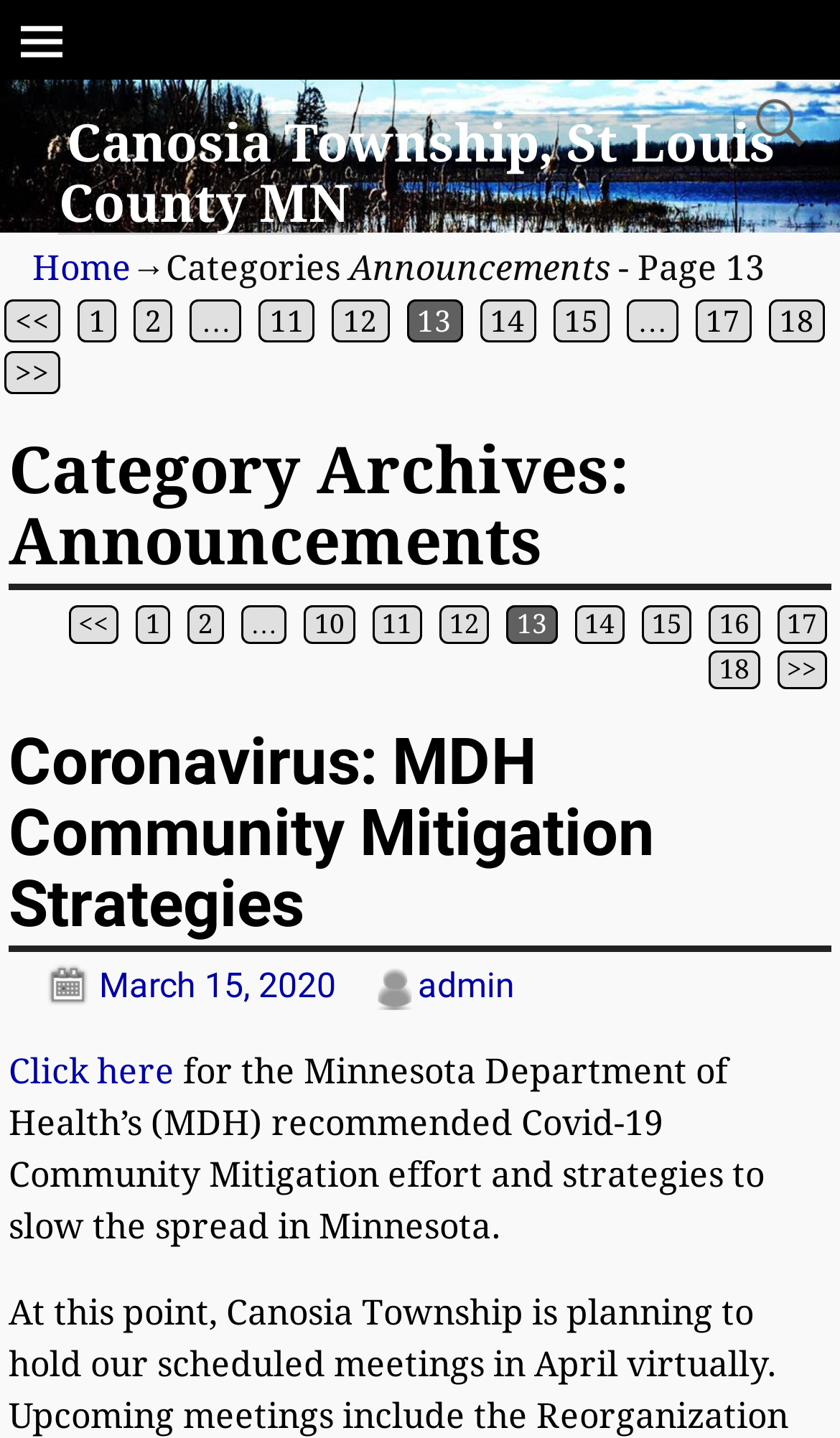Please determine the bounding box coordinates of the clickable area required to carry out the following instruction: "Click to view more about Covid-19 Community Mitigation effort". The coordinates must be four float numbers between 0 and 1, represented as [left, top, right, bottom].

[0.01, 0.731, 0.218, 0.76]